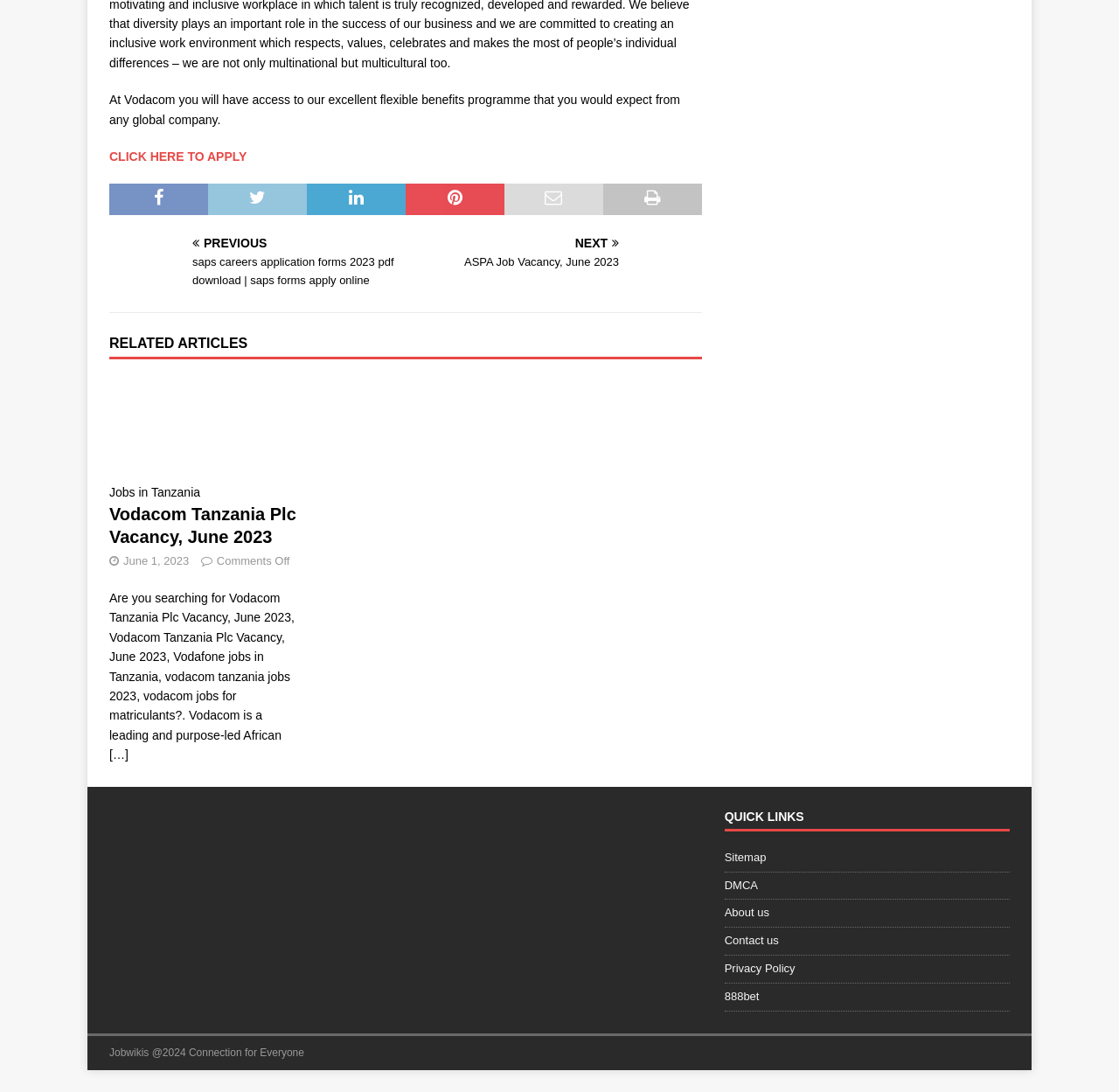Determine the bounding box coordinates of the clickable region to carry out the instruction: "Explore 'ASPA Job Vacancy June 2023'".

[0.369, 0.217, 0.627, 0.249]